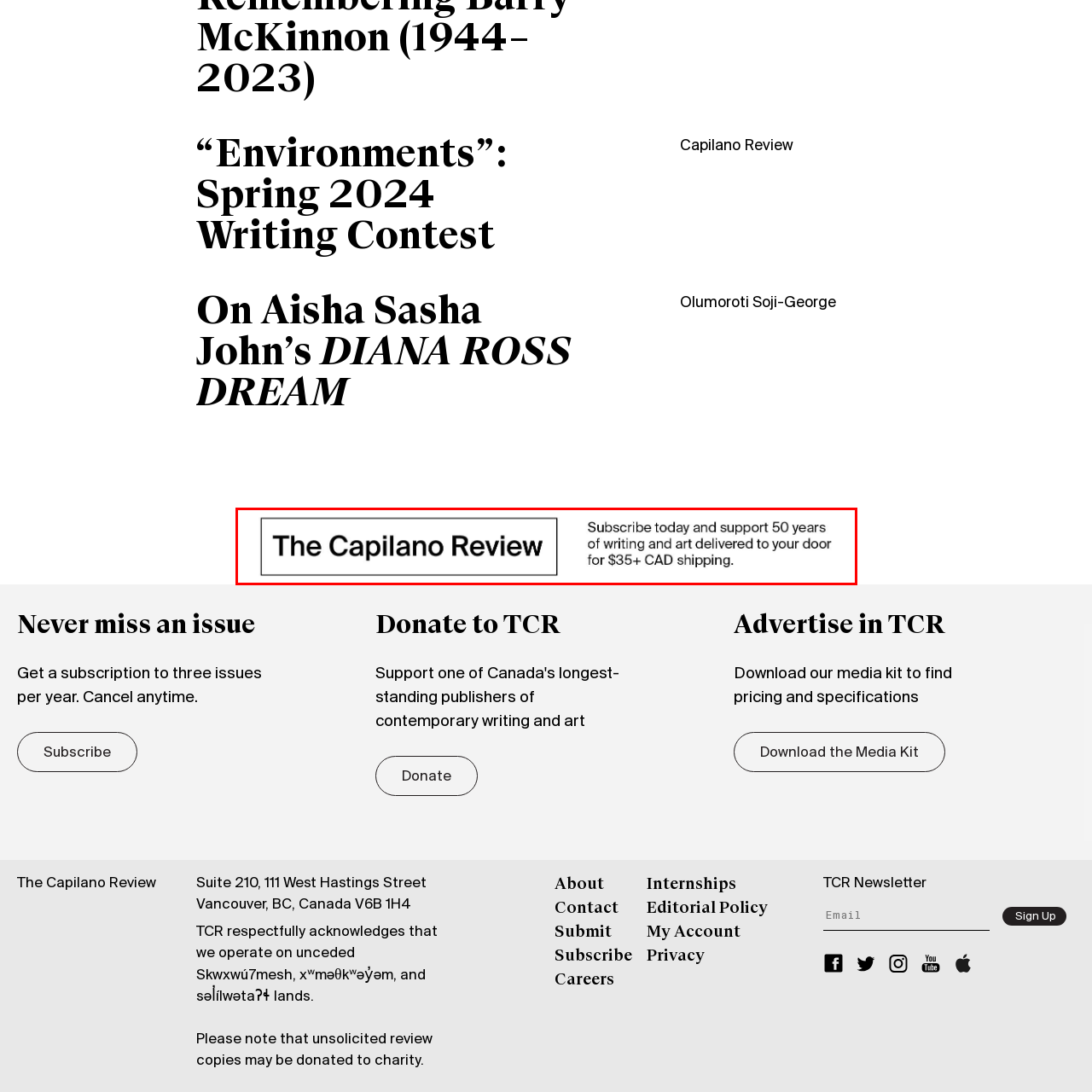What is the purpose of the invitation?
Review the image marked by the red bounding box and deliver a detailed response to the question.

The invitation is aimed at engaging a community of readers who appreciate quality content in their own mailbox. By highlighting the rich history of the review and emphasizing the value of supporting literary and artistic endeavors, the publication is encouraging viewers to become subscribers.